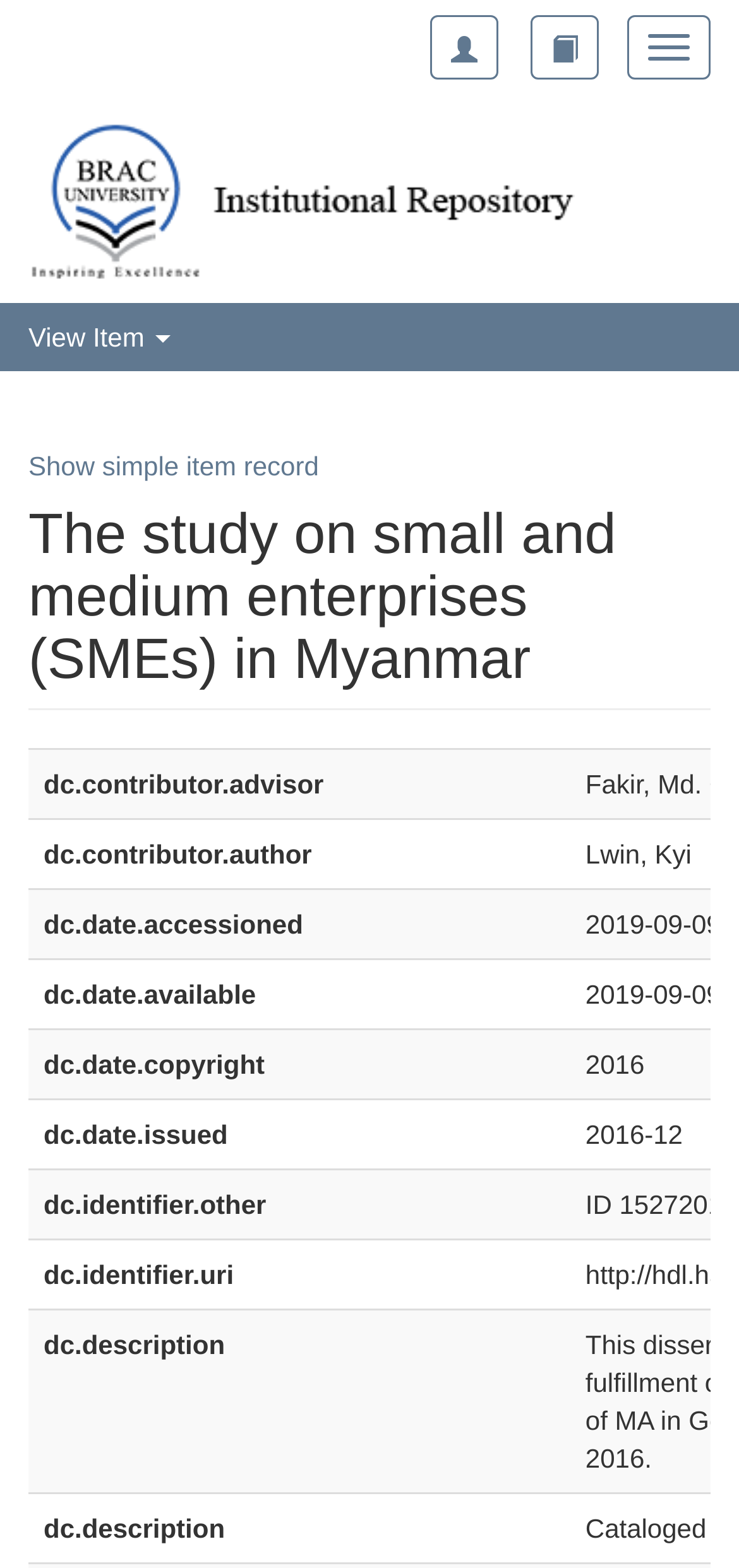Please provide a one-word or short phrase answer to the question:
How many buttons are there at the top?

3